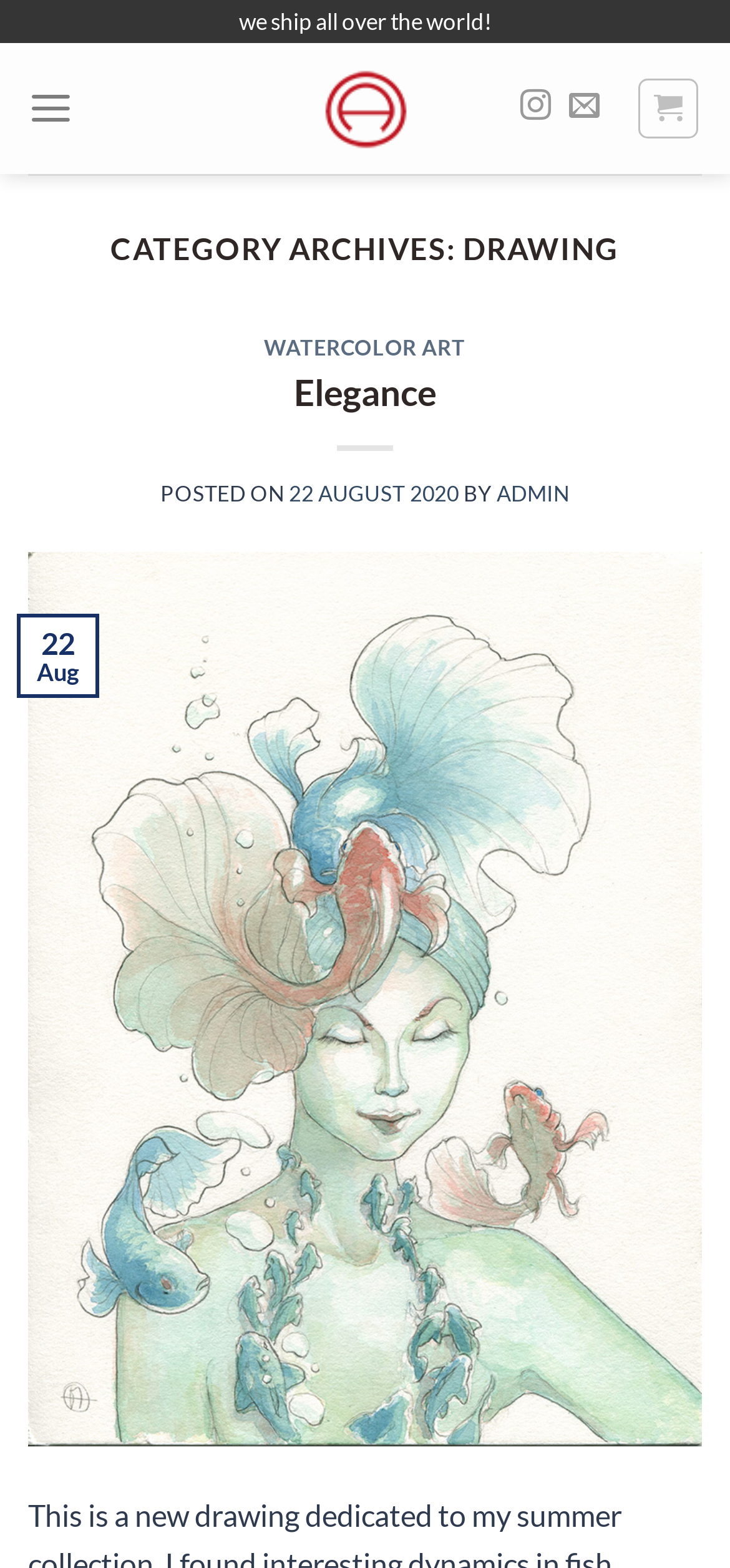Identify the bounding box coordinates for the region to click in order to carry out this instruction: "follow on Instagram". Provide the coordinates using four float numbers between 0 and 1, formatted as [left, top, right, bottom].

[0.713, 0.058, 0.754, 0.08]